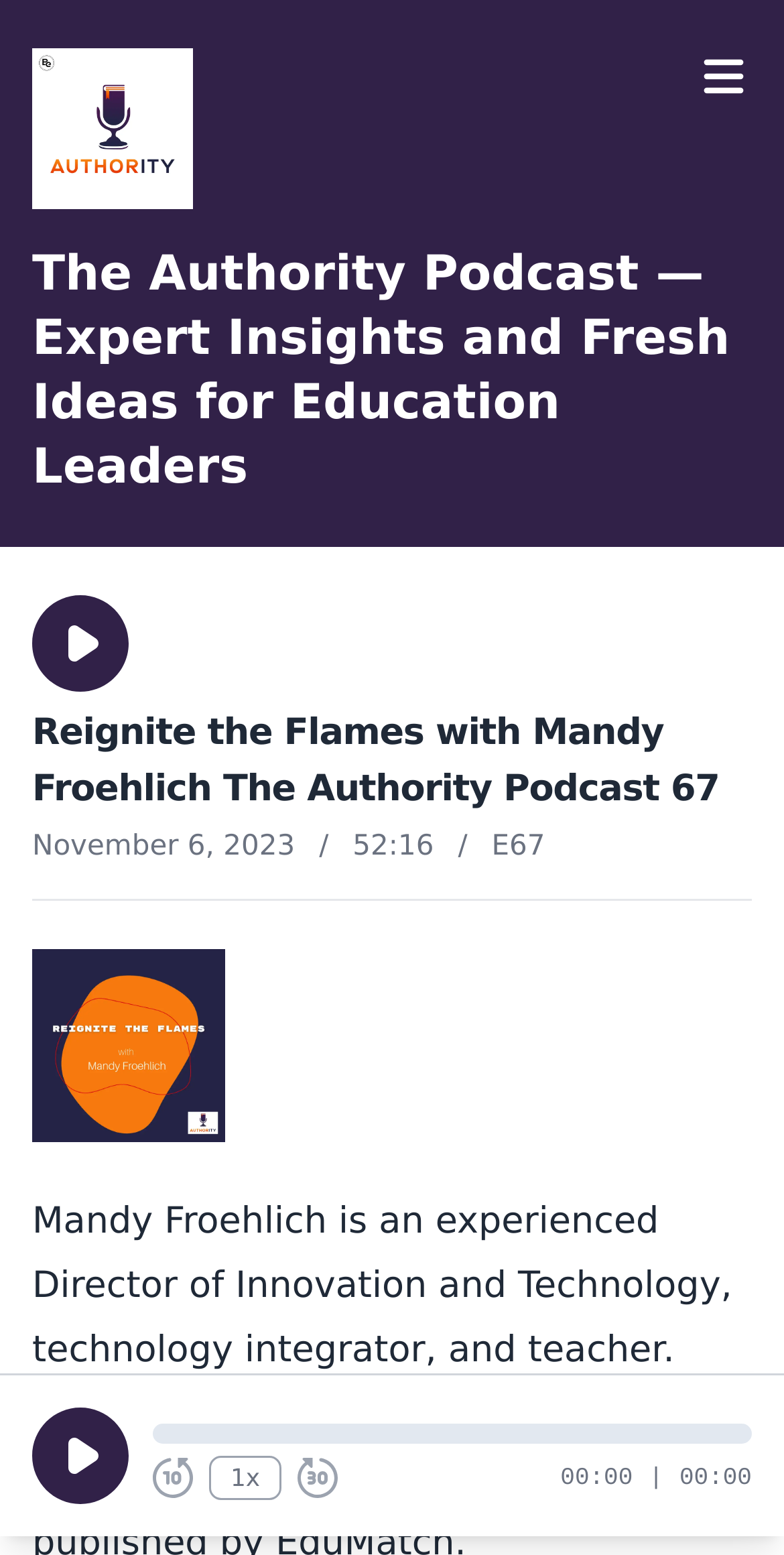What is the duration of the podcast episode?
Using the image, answer in one word or phrase.

52:16